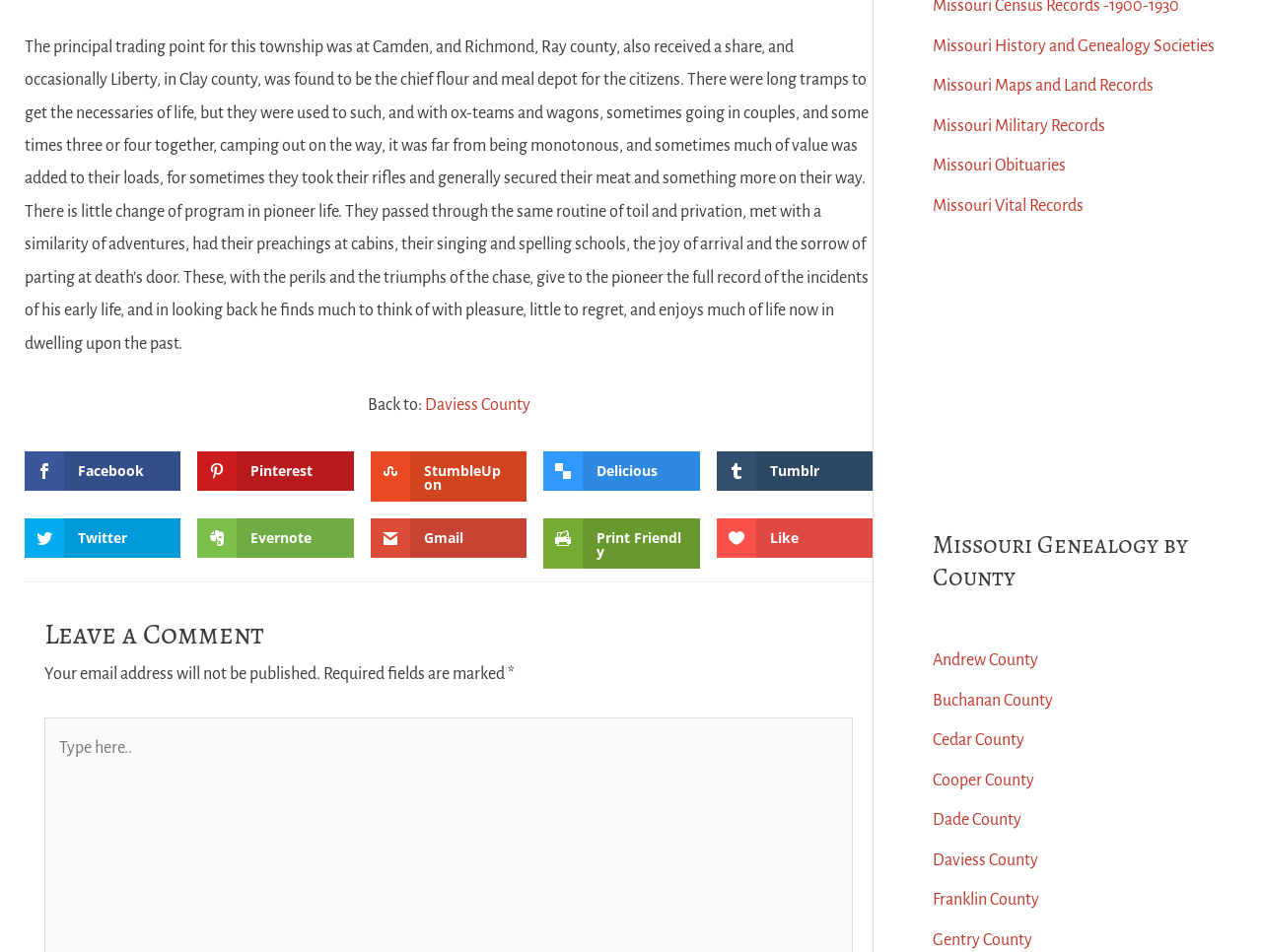What social media platforms are available for sharing?
Based on the image, please offer an in-depth response to the question.

The webpage provides links to various social media platforms, including Facebook, Pinterest, StumbleUpon, Delicious, Tumblr, Twitter, Evernote, and Gmail, allowing users to share the webpage's content on these platforms.